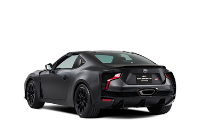Please use the details from the image to answer the following question comprehensively:
What is the purpose of the concept car?

According to the caption, the Toyota GR HV SPORTS concept car aims to blend hybrid technology with a dynamic driving experience, symbolizing Toyota's innovative approach to automotive design and engineering.